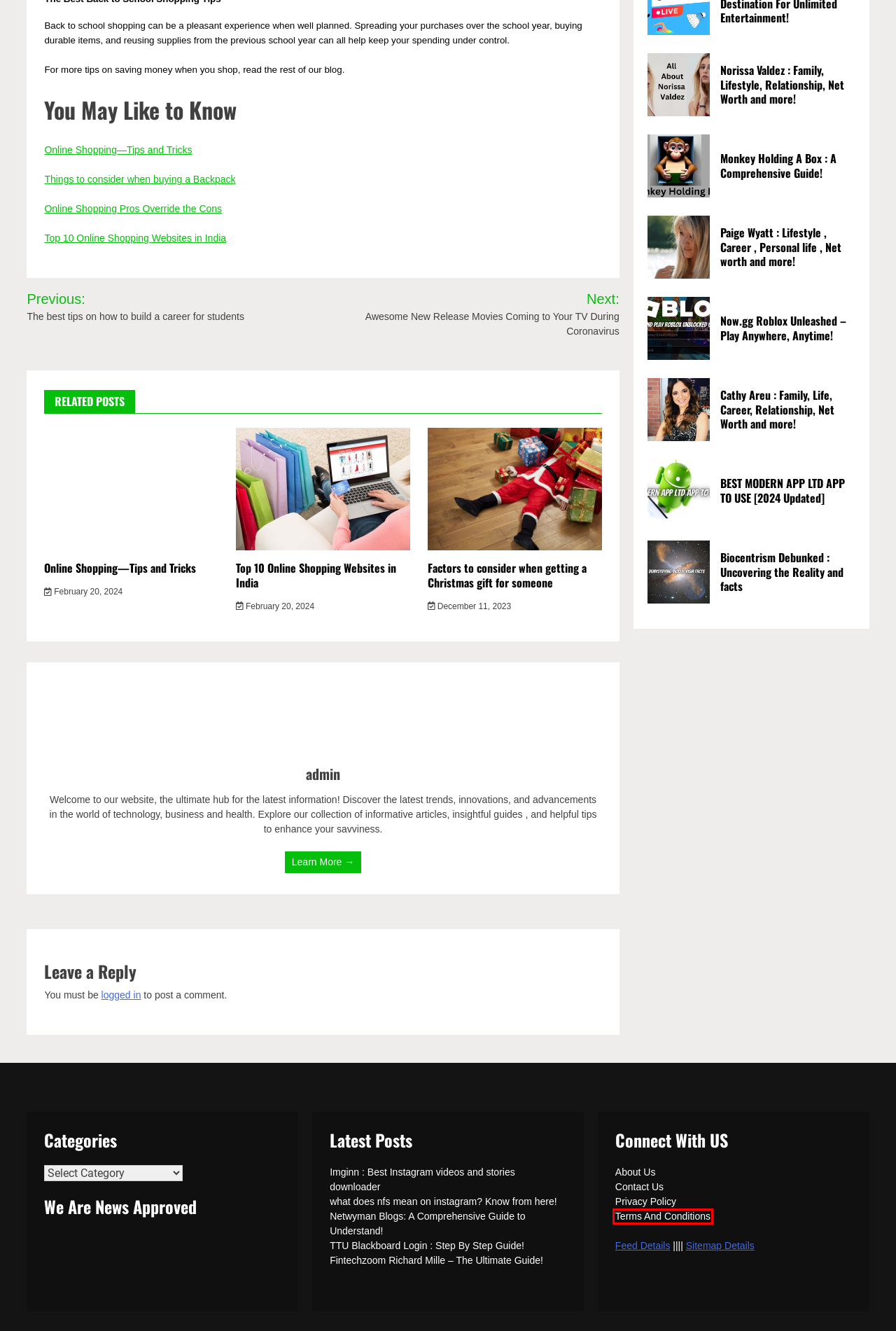You are provided with a screenshot of a webpage that includes a red rectangle bounding box. Please choose the most appropriate webpage description that matches the new webpage after clicking the element within the red bounding box. Here are the candidates:
A. Online Shopping Pros Override the Cons - ShoppingThoughts.com
B. Norissa Valdez : Family, Lifestyle, Relationship, Net Worth and more!
C. Terms And Conditions - ShoppingThoughts.com
D. The best tips on how to build a career for students - ShoppingThoughts.com
E. Awesome New Release Movies Coming to Your TV During Coronavirus
F. Privacy Policy - ShoppingThoughts.com
G. Contact Us - shoppingthoughts
H. Factors to consider when getting a Christmas gift for someone

C